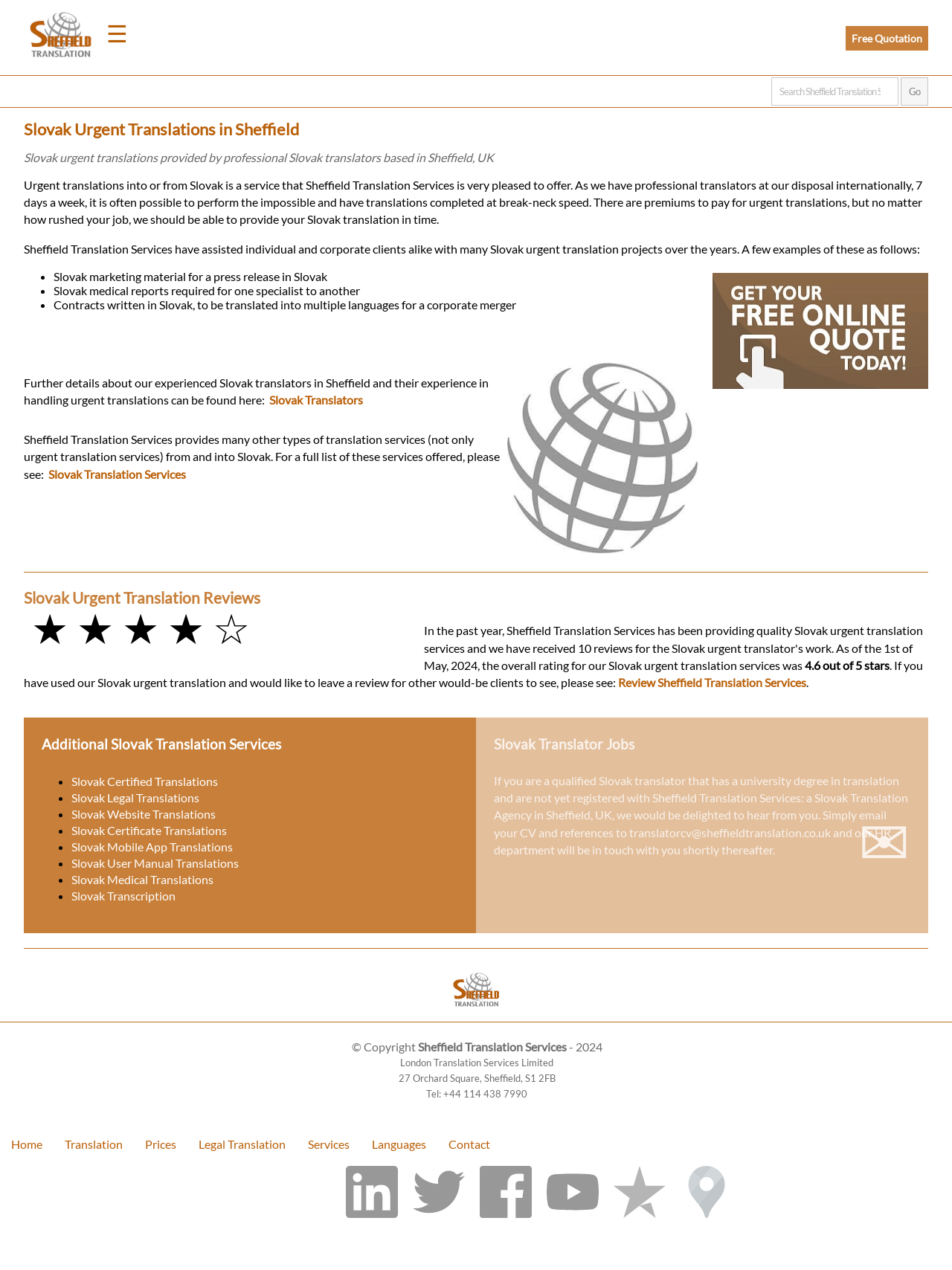Please specify the bounding box coordinates of the clickable section necessary to execute the following command: "Click on the 'Free Quotation' link".

[0.888, 0.02, 0.975, 0.04]